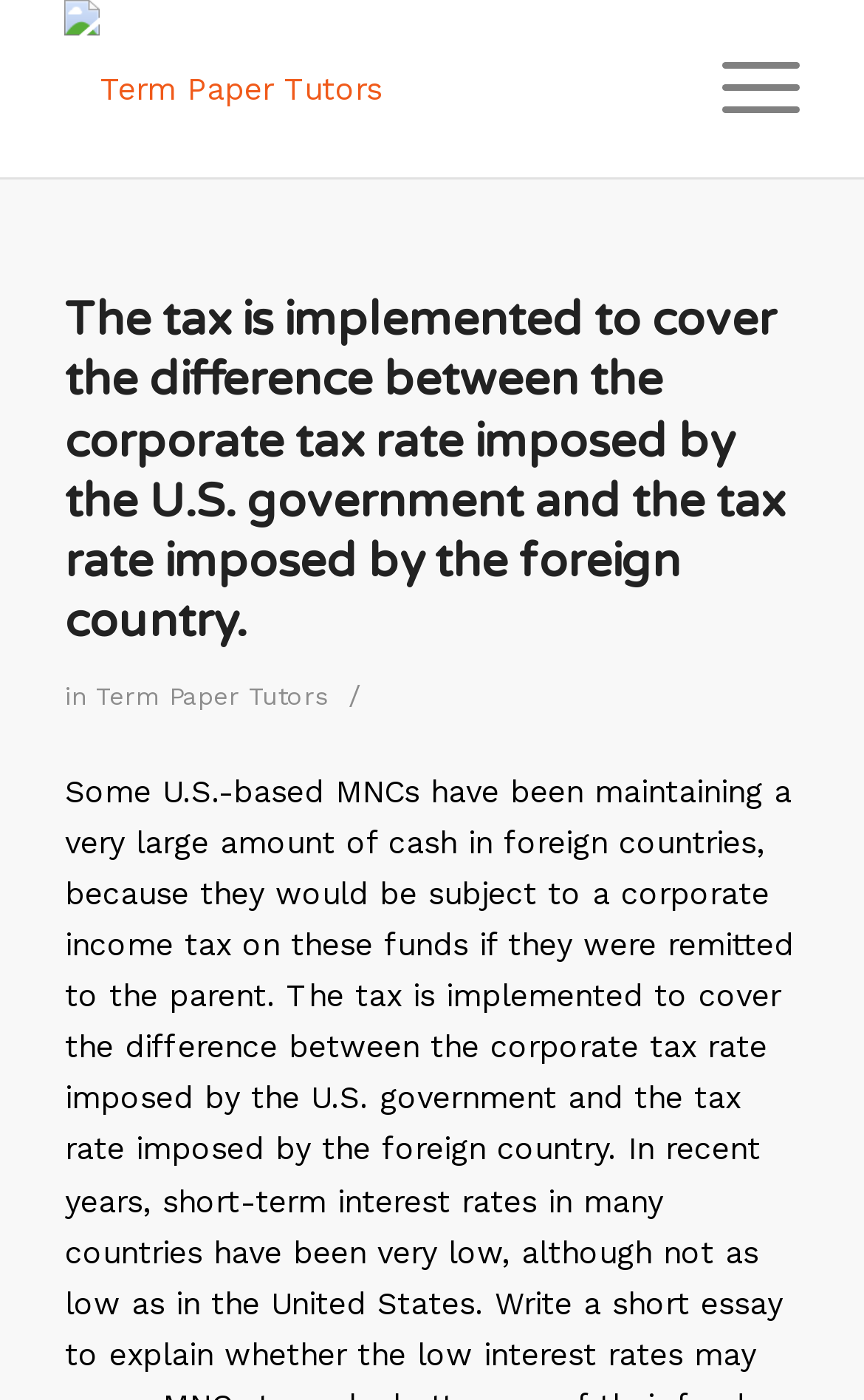What is the main topic of the webpage?
Carefully examine the image and provide a detailed answer to the question.

The main topic of the webpage is related to corporate tax rate, as indicated by the heading 'The tax is implemented to cover the difference between the corporate tax rate imposed by the U.S. government and the tax rate imposed by the foreign country.' located at [0.075, 0.207, 0.925, 0.468].